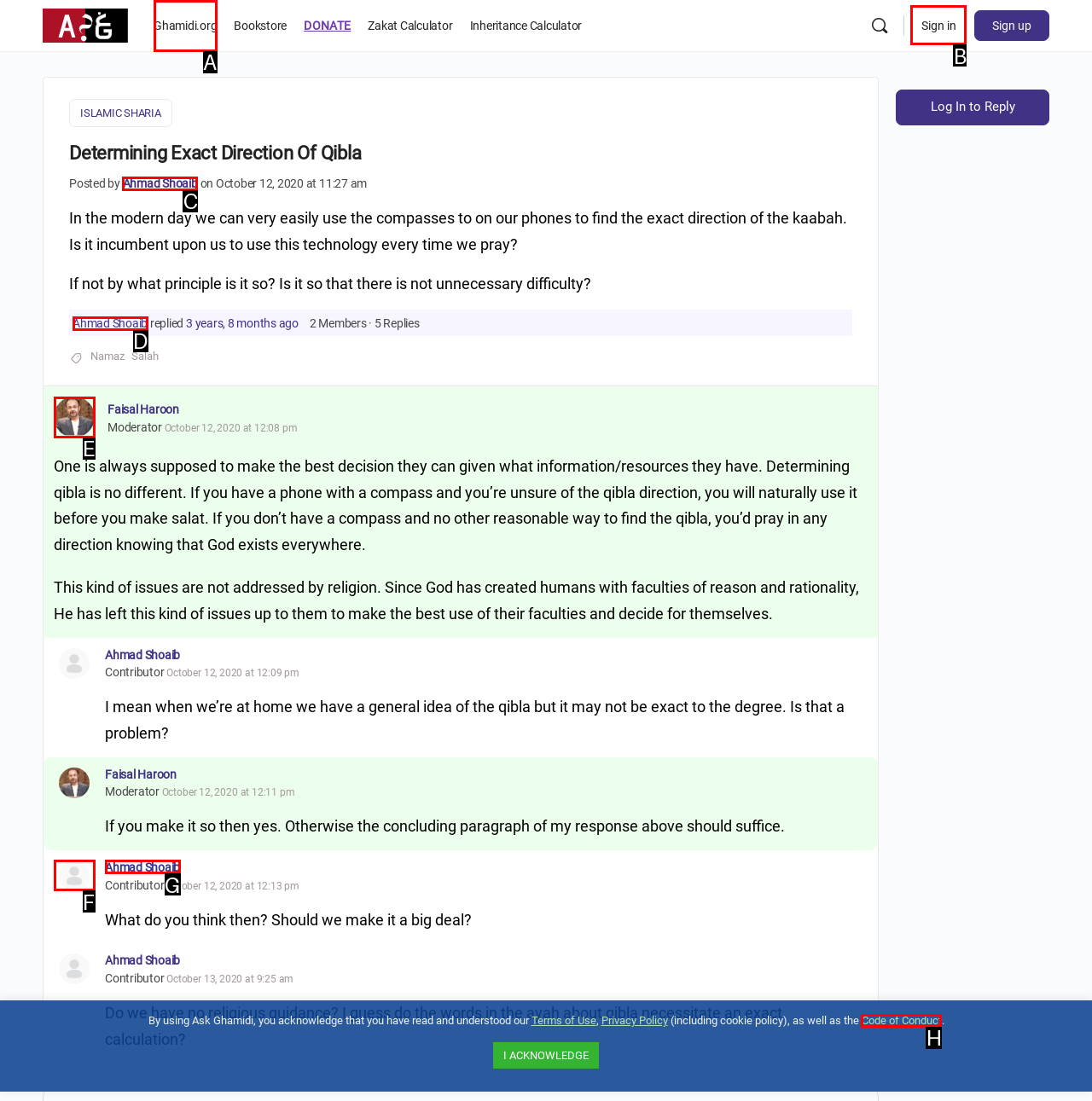Determine the letter of the element you should click to carry out the task: Sign in to the website
Answer with the letter from the given choices.

B